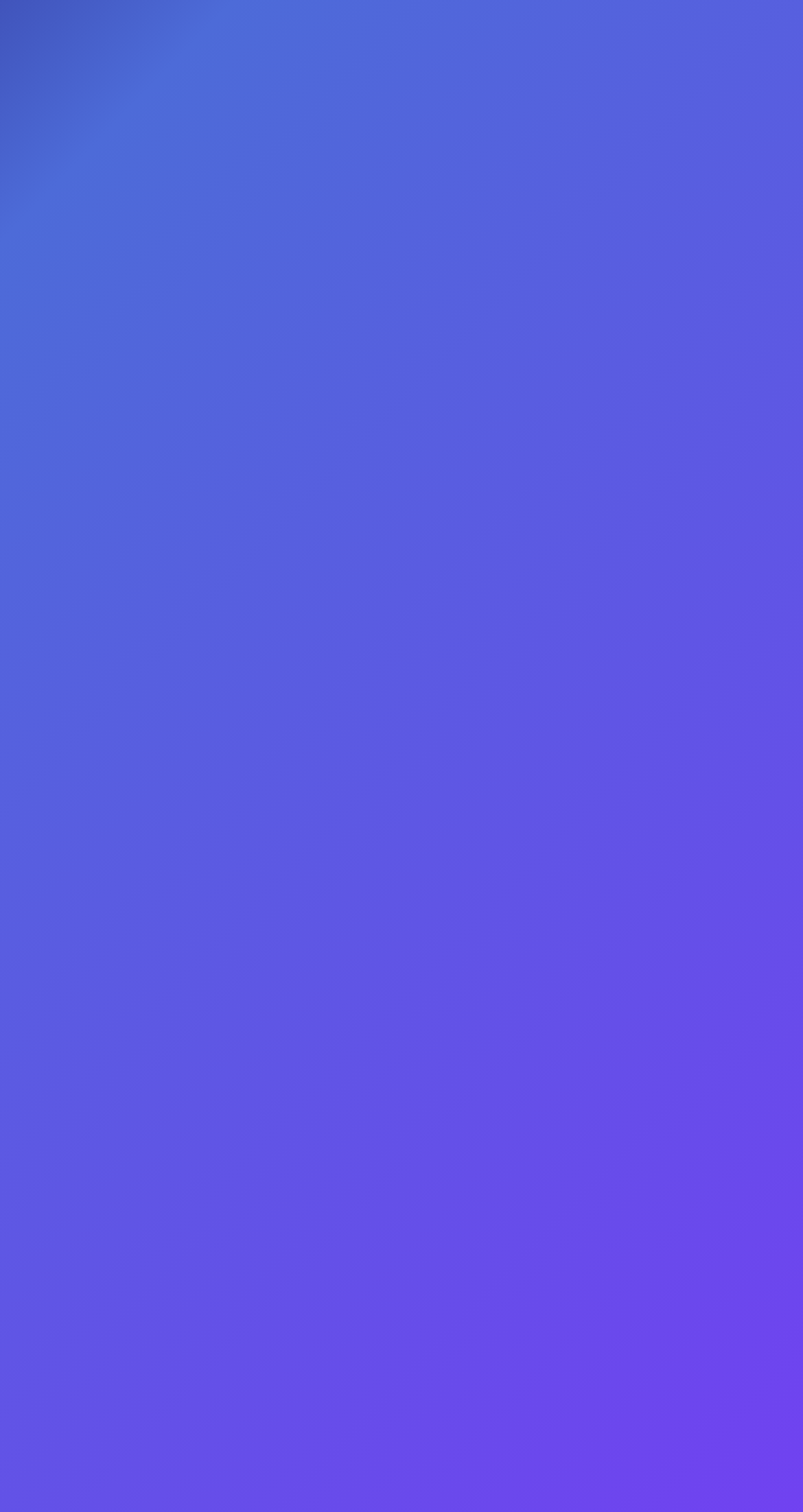Please identify the bounding box coordinates of the element on the webpage that should be clicked to follow this instruction: "Learn more about 'Le Mepris'". The bounding box coordinates should be given as four float numbers between 0 and 1, formatted as [left, top, right, bottom].

None